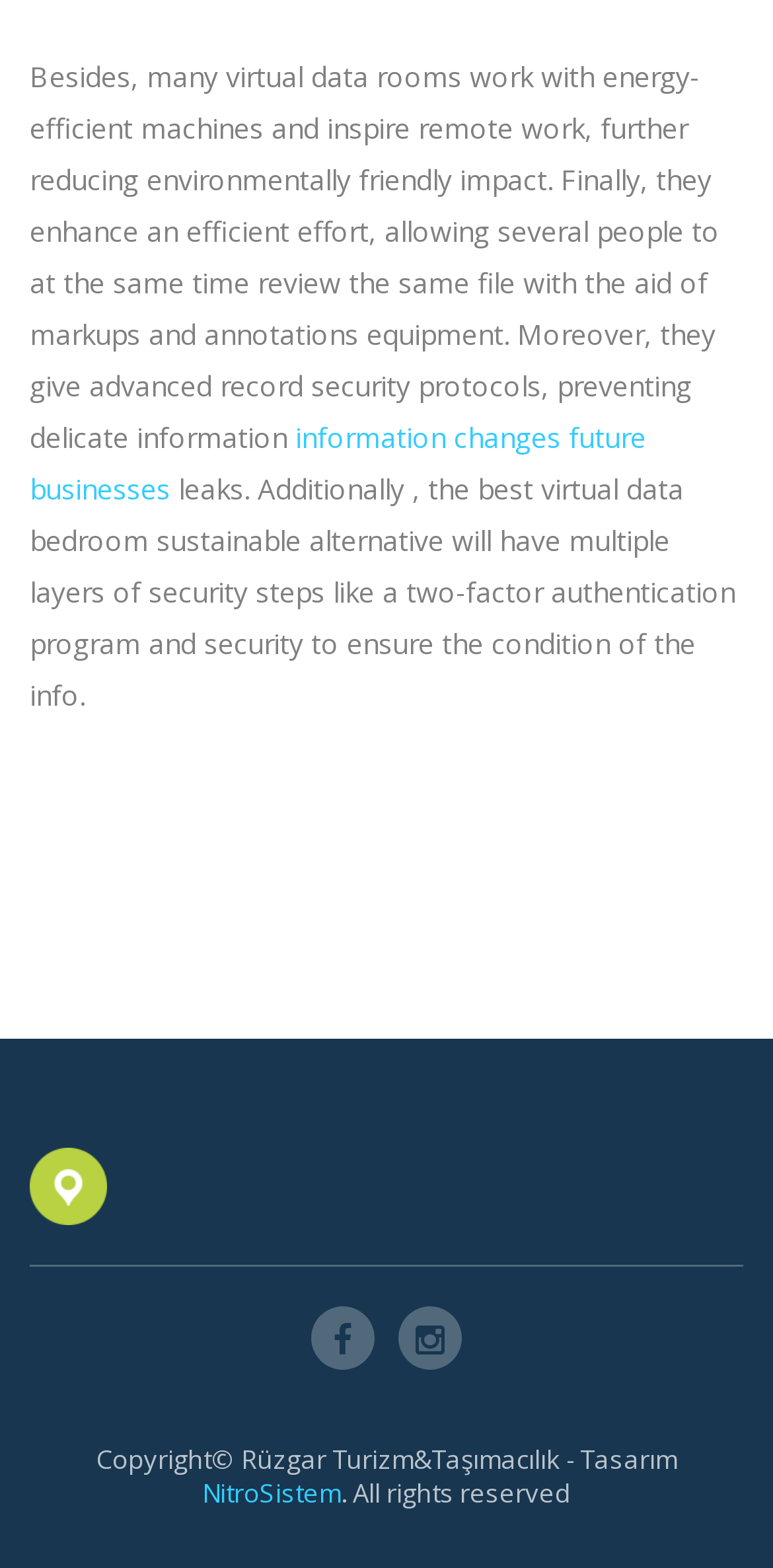Calculate the bounding box coordinates for the UI element based on the following description: "NitroSistem". Ensure the coordinates are four float numbers between 0 and 1, i.e., [left, top, right, bottom].

[0.262, 0.941, 0.441, 0.964]